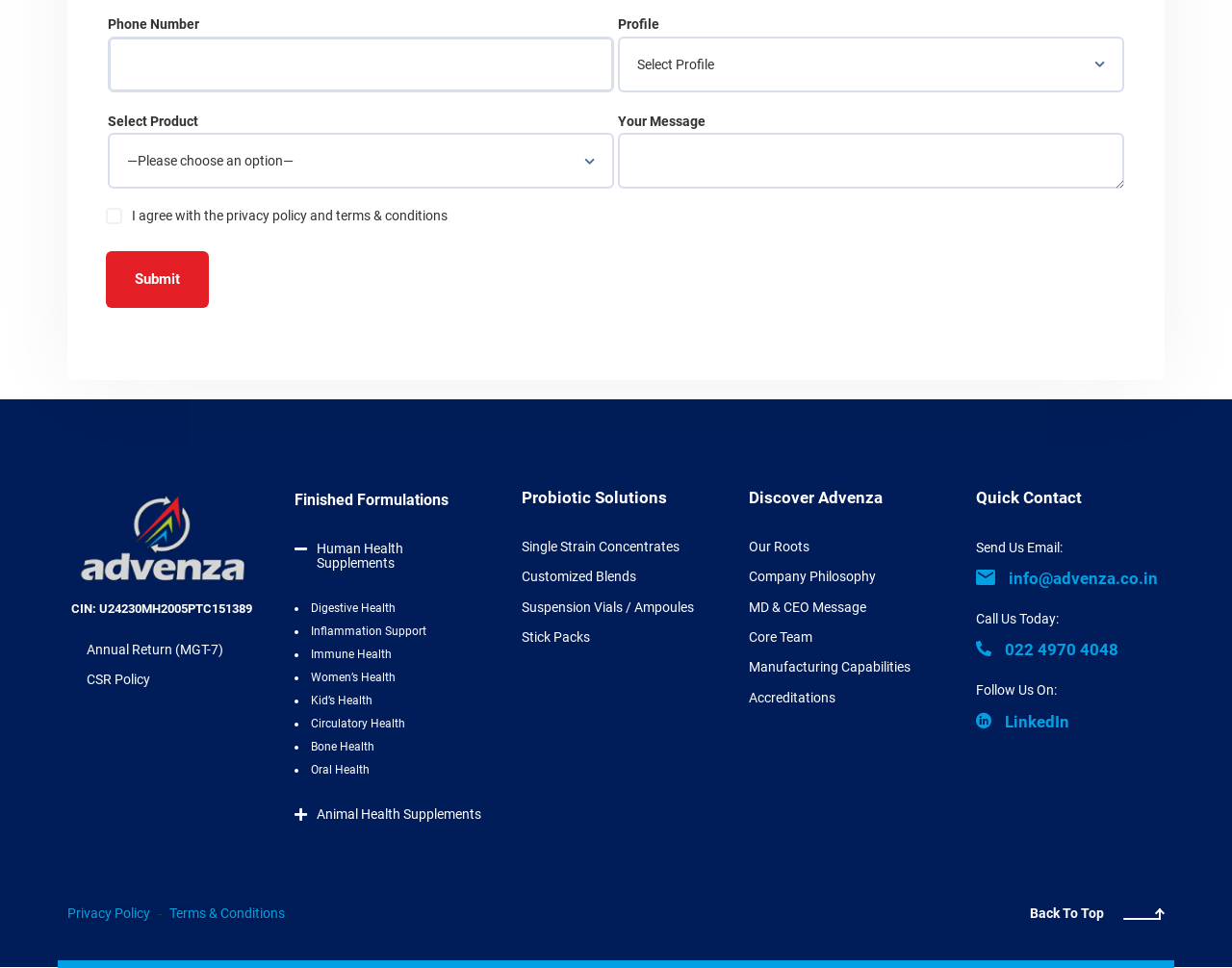Indicate the bounding box coordinates of the element that needs to be clicked to satisfy the following instruction: "Write a message". The coordinates should be four float numbers between 0 and 1, i.e., [left, top, right, bottom].

[0.502, 0.137, 0.912, 0.195]